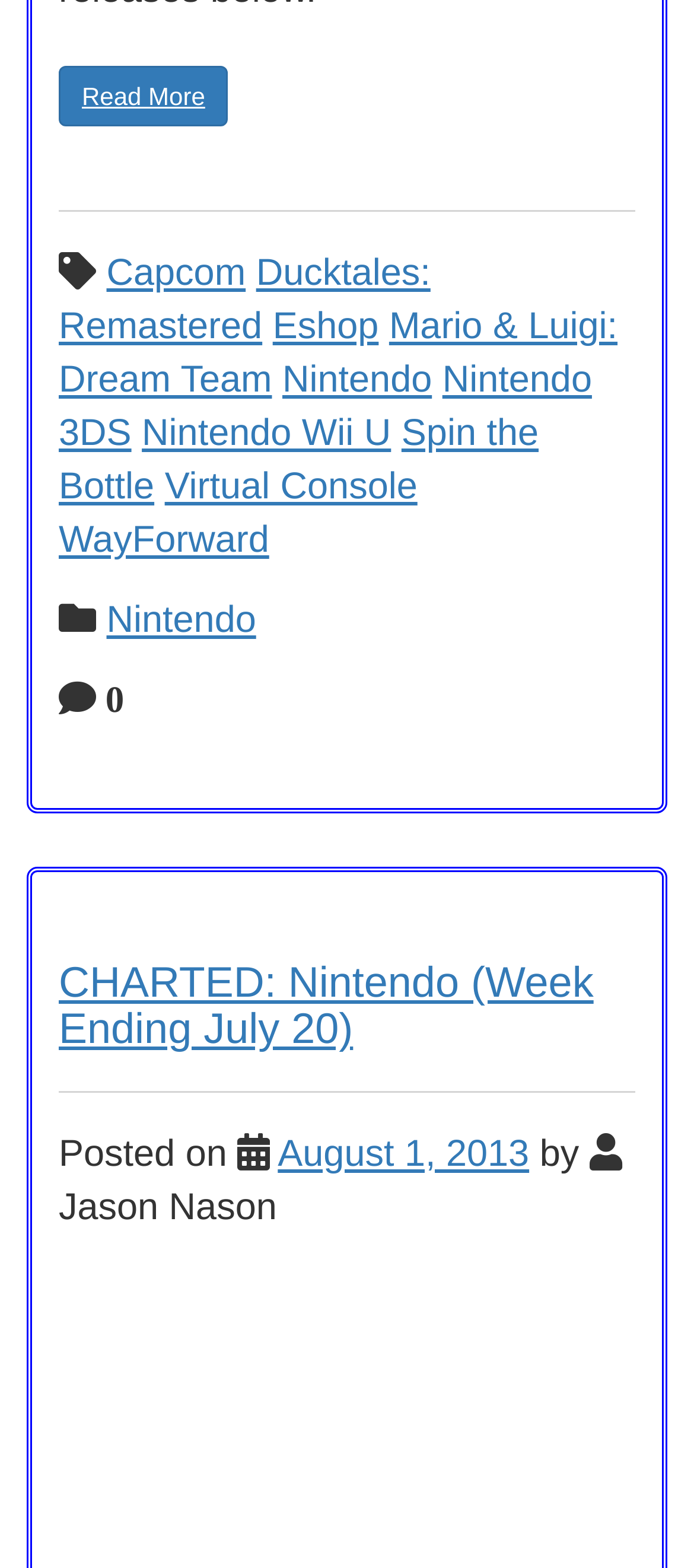Kindly determine the bounding box coordinates for the clickable area to achieve the given instruction: "Check the Nintendo 3DS page".

[0.085, 0.229, 0.853, 0.289]